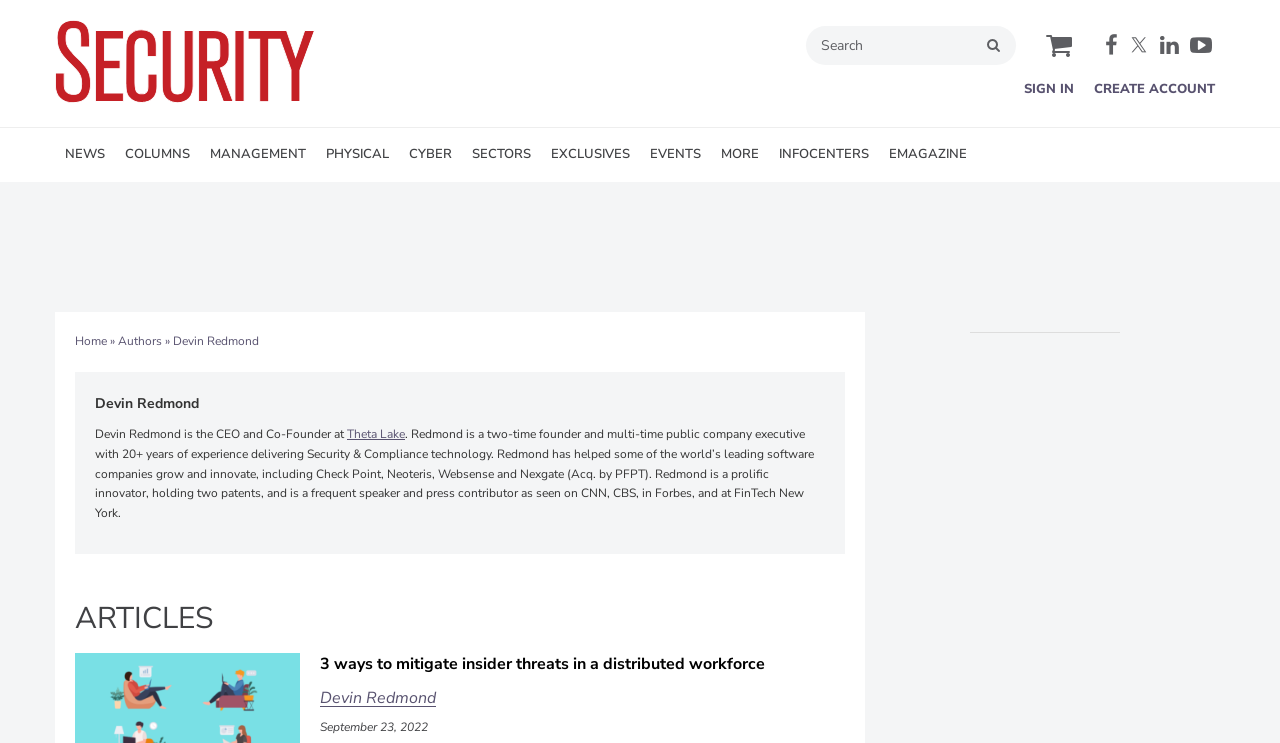Please reply with a single word or brief phrase to the question: 
Who is the CEO and Co-Founder at Theta Lake?

Devin Redmond